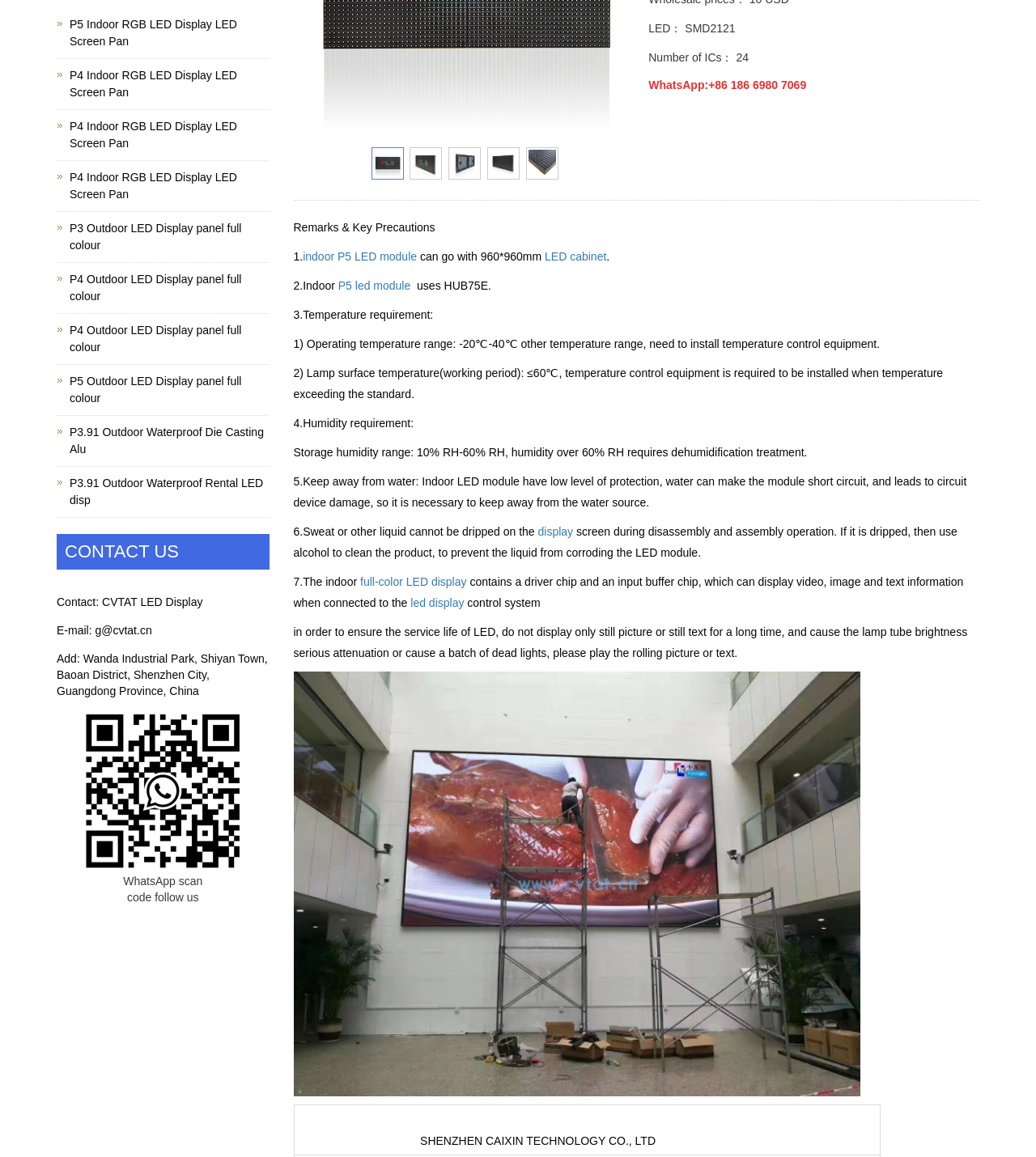Given the description of the UI element: "LED cabinet", predict the bounding box coordinates in the form of [left, top, right, bottom], with each value being a float between 0 and 1.

[0.526, 0.216, 0.585, 0.227]